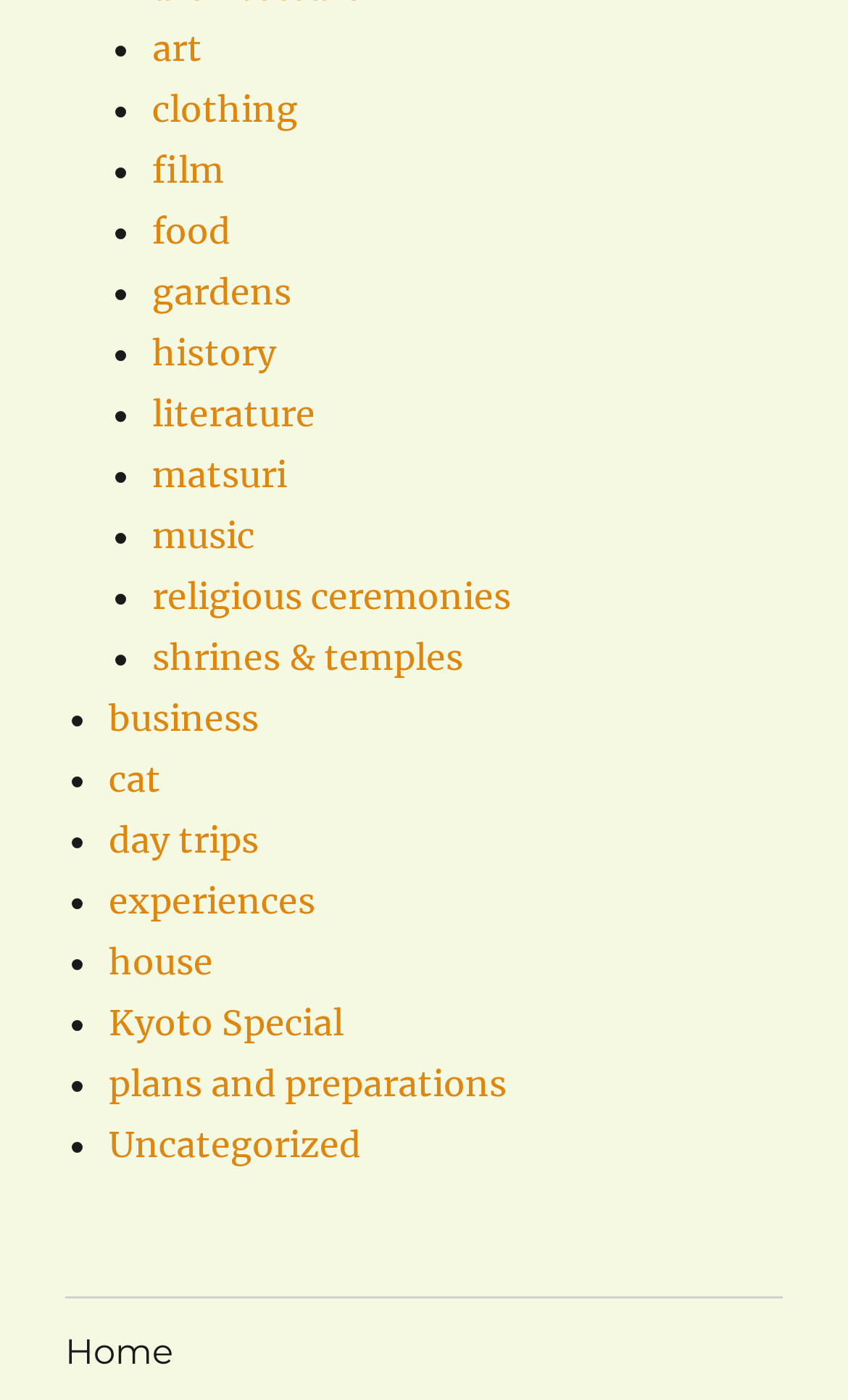Find the bounding box coordinates of the element to click in order to complete this instruction: "learn about history". The bounding box coordinates must be four float numbers between 0 and 1, denoted as [left, top, right, bottom].

[0.179, 0.237, 0.326, 0.268]